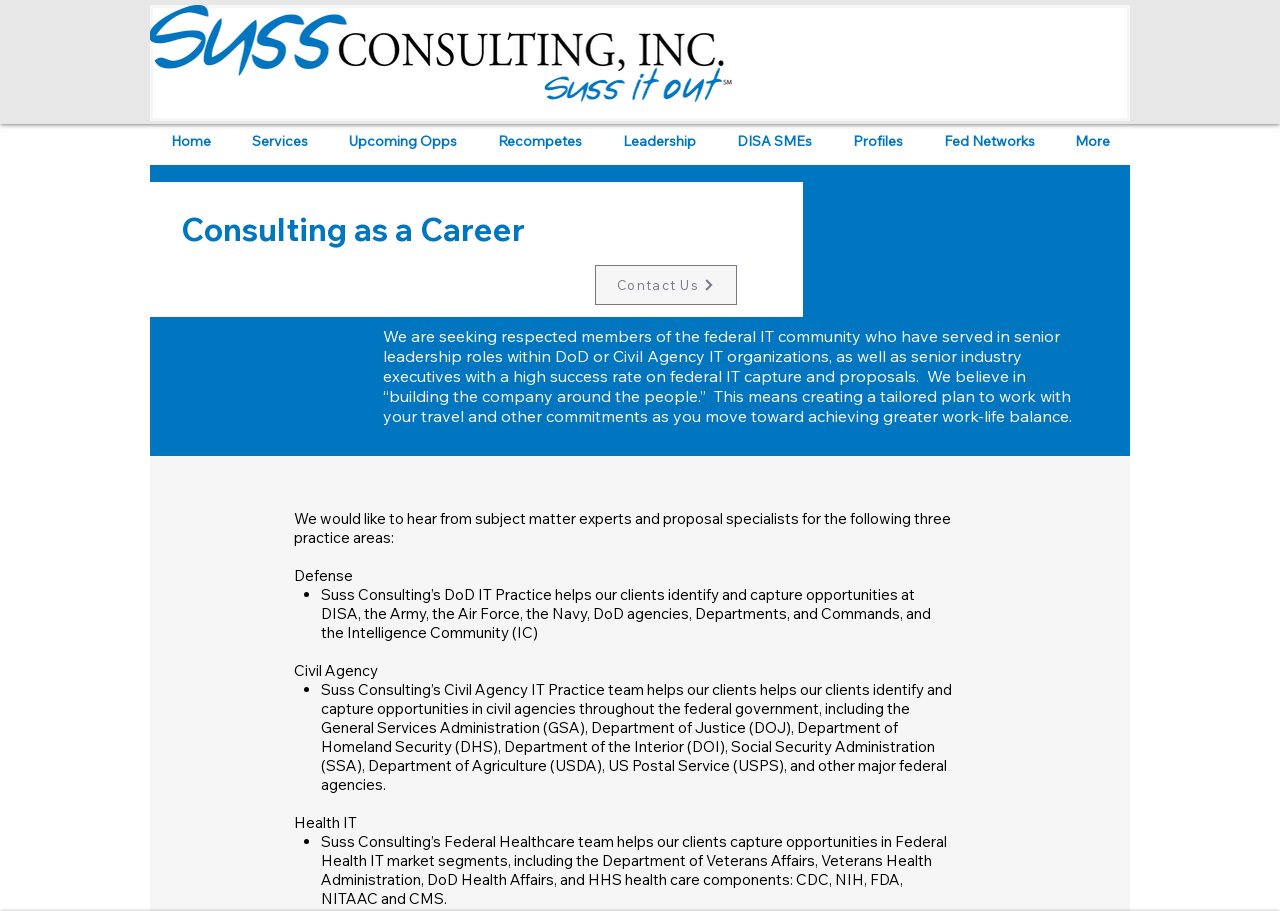Kindly determine the bounding box coordinates for the clickable area to achieve the given instruction: "Click on the 'Cooking Tips' link".

None